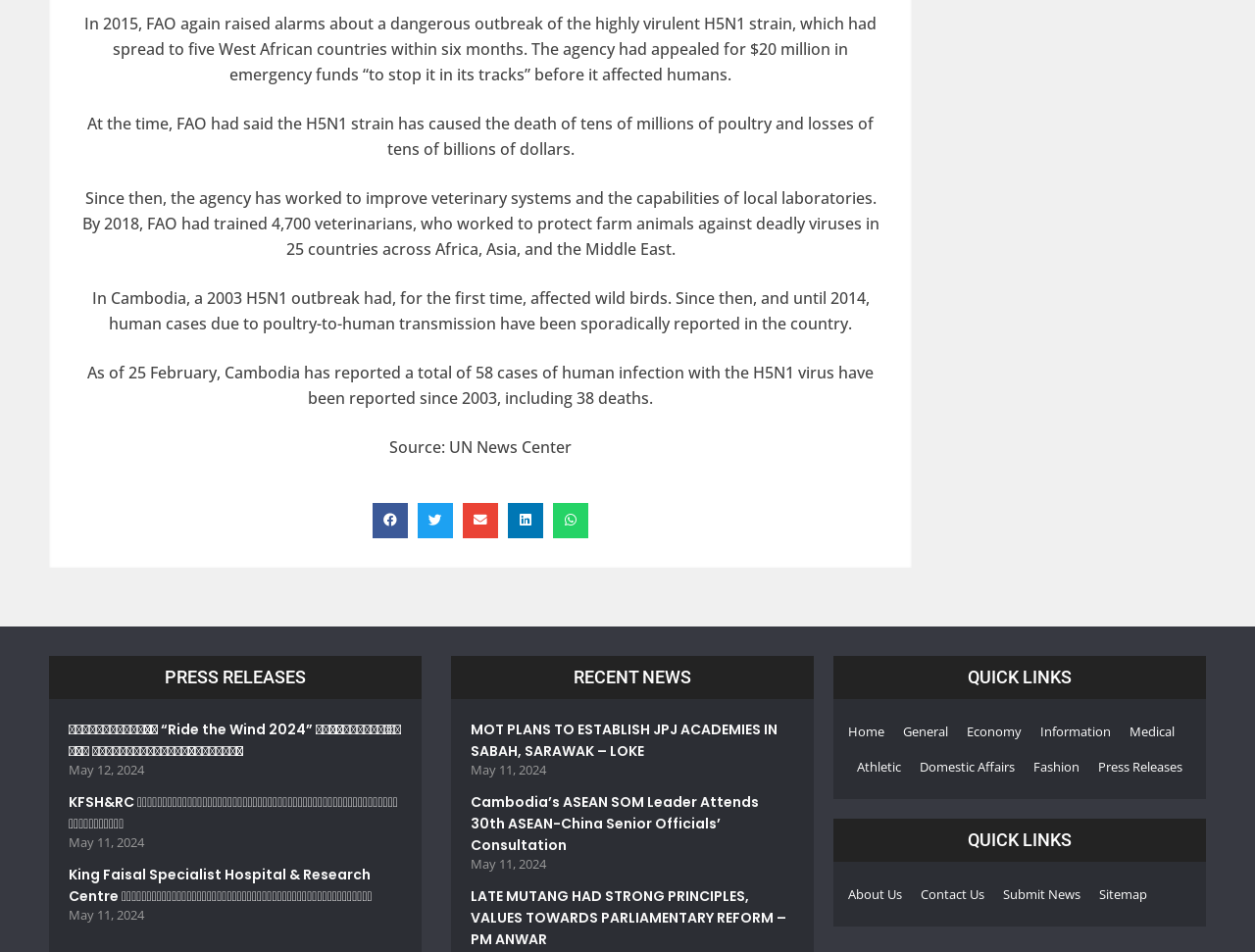Pinpoint the bounding box coordinates of the area that must be clicked to complete this instruction: "Go to the Press Releases page".

[0.047, 0.699, 0.328, 0.724]